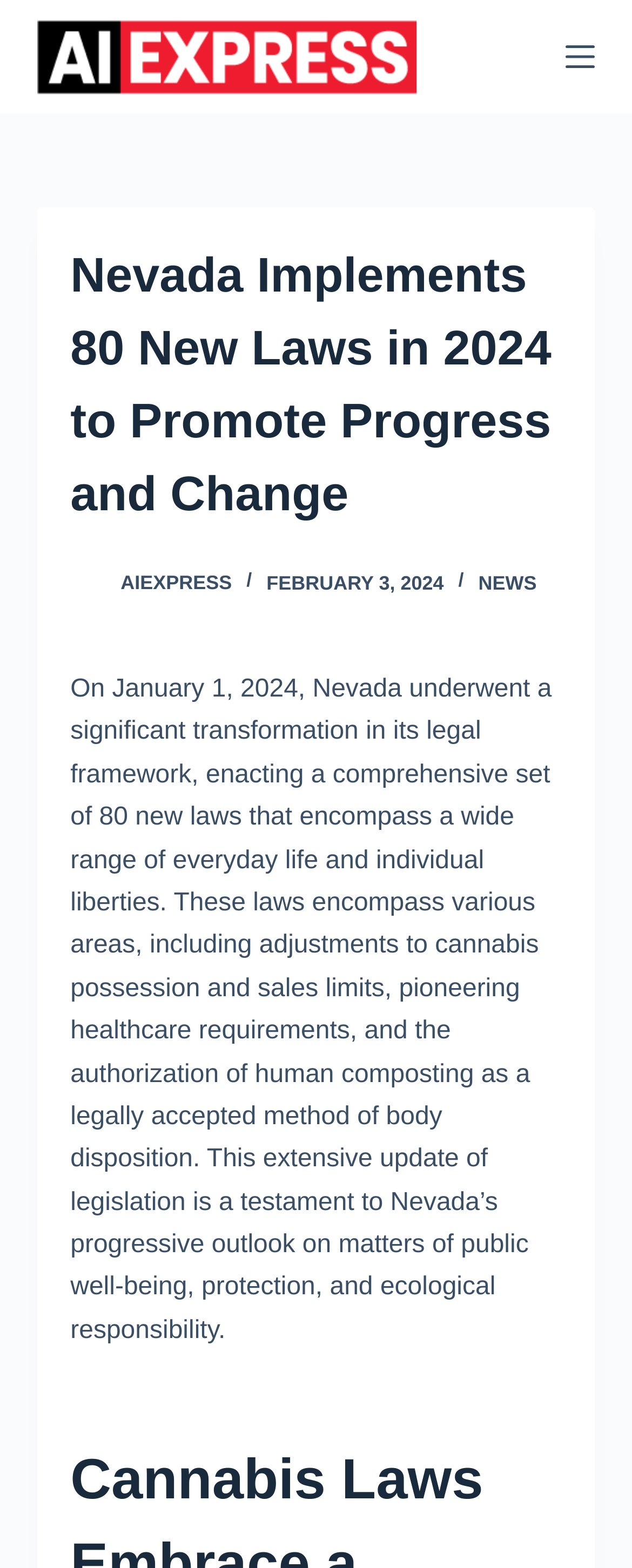Identify and provide the main heading of the webpage.

Nevada Implements 80 New Laws in 2024 to Promote Progress and Change